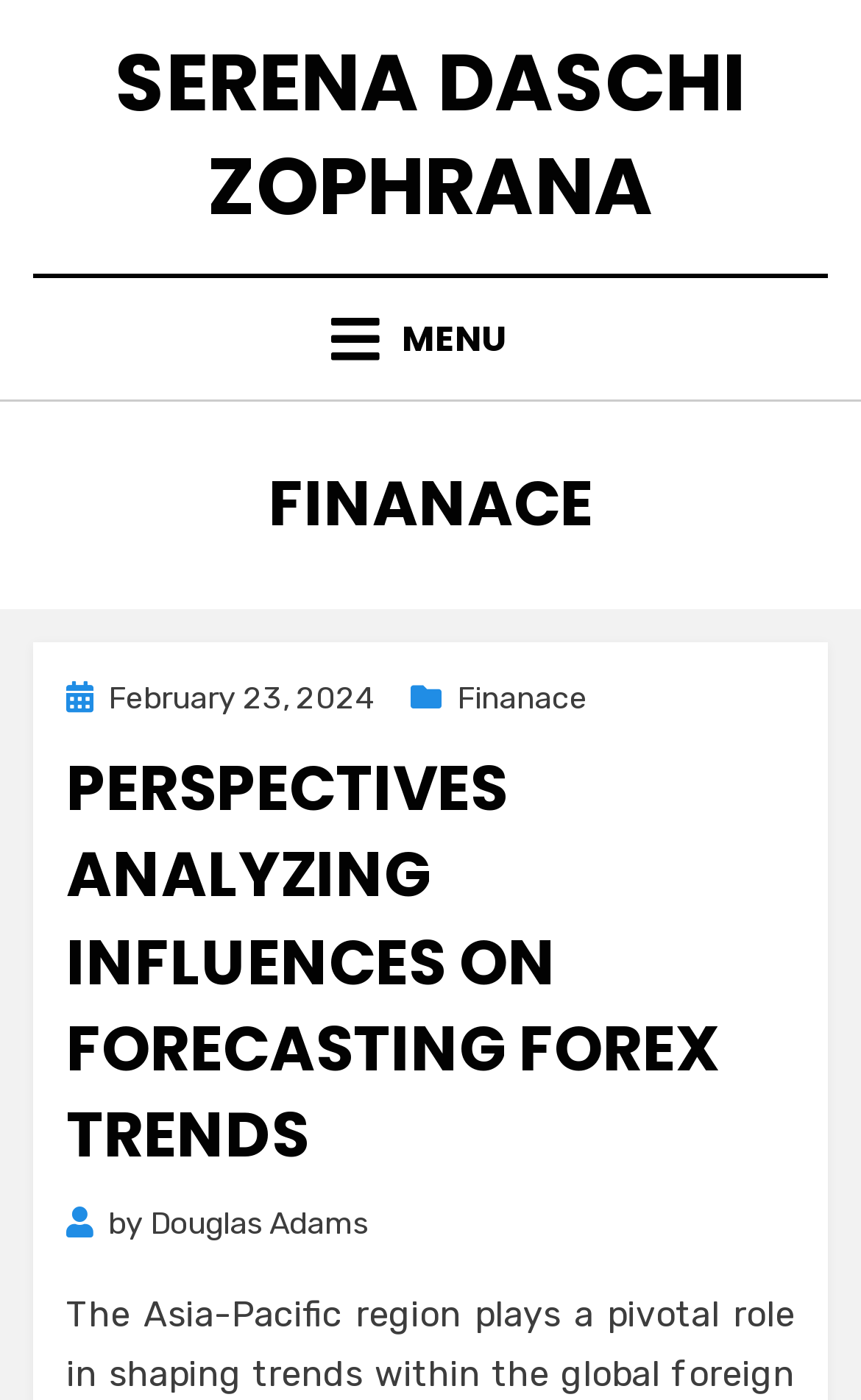Who is the author of the article?
Observe the image and answer the question with a one-word or short phrase response.

Douglas Adams